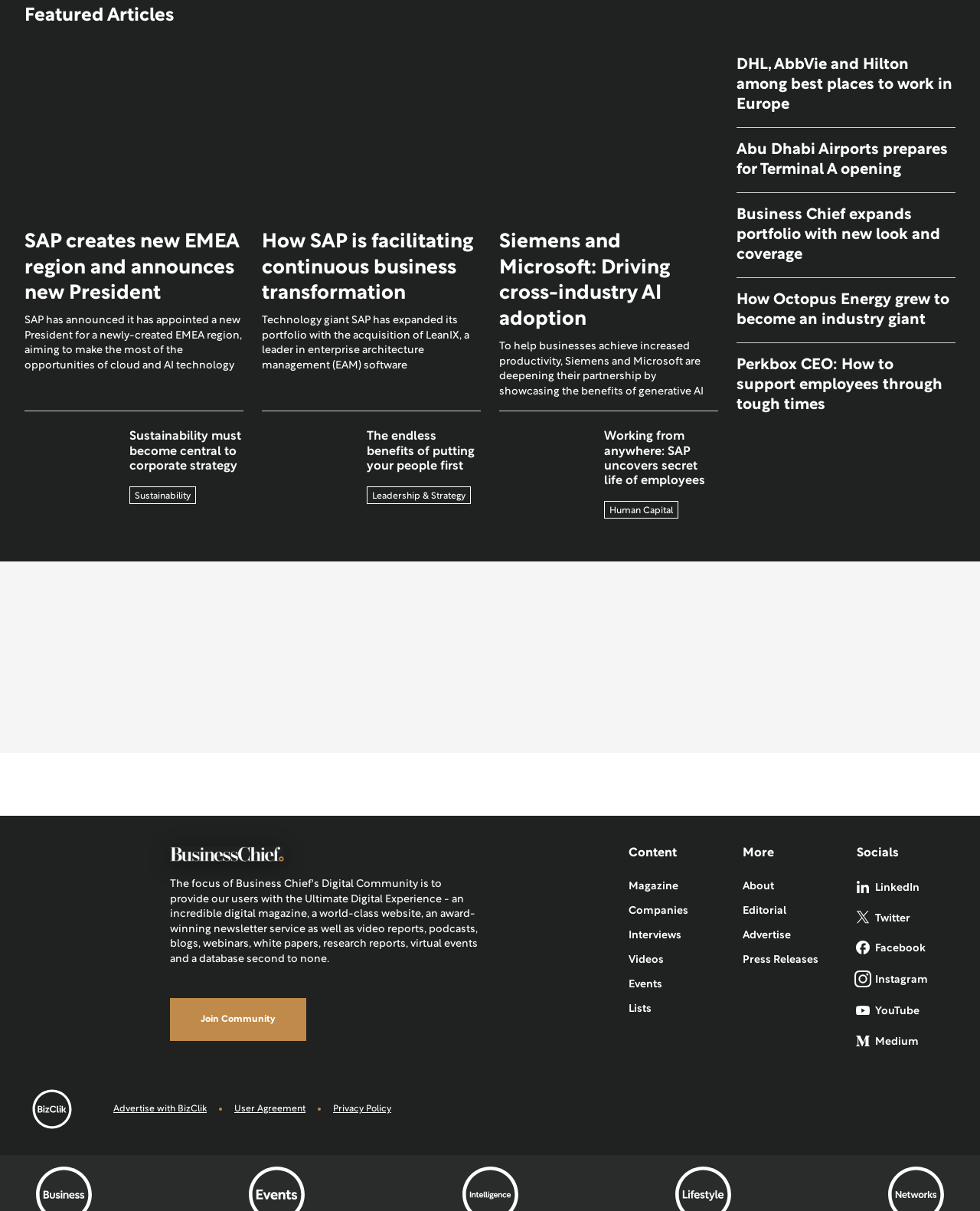Find the bounding box coordinates corresponding to the UI element with the description: "Privacy Policy". The coordinates should be formatted as [left, top, right, bottom], with values as floats between 0 and 1.

[0.34, 0.911, 0.399, 0.921]